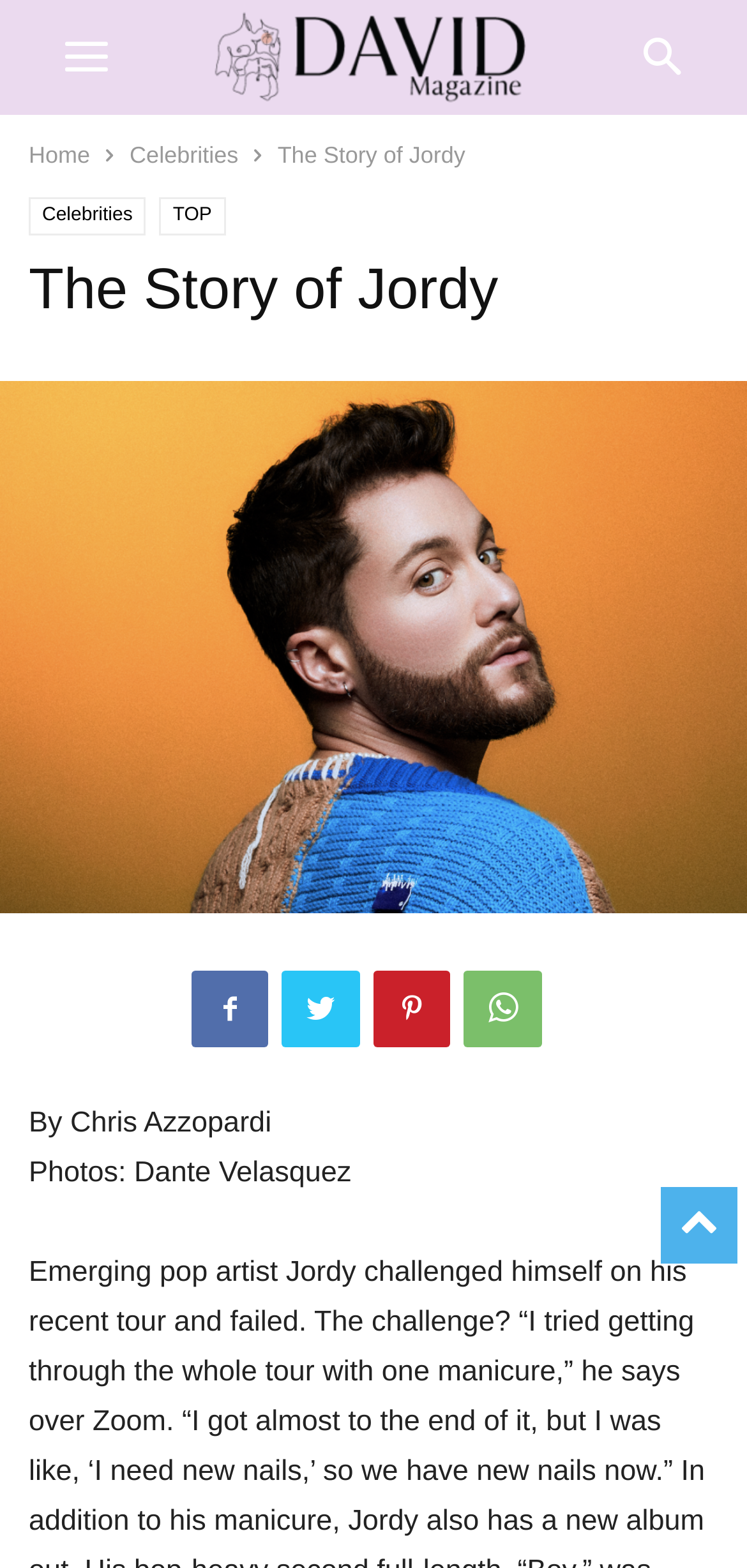Please determine the bounding box coordinates of the element's region to click in order to carry out the following instruction: "go to home page". The coordinates should be four float numbers between 0 and 1, i.e., [left, top, right, bottom].

[0.038, 0.09, 0.121, 0.107]